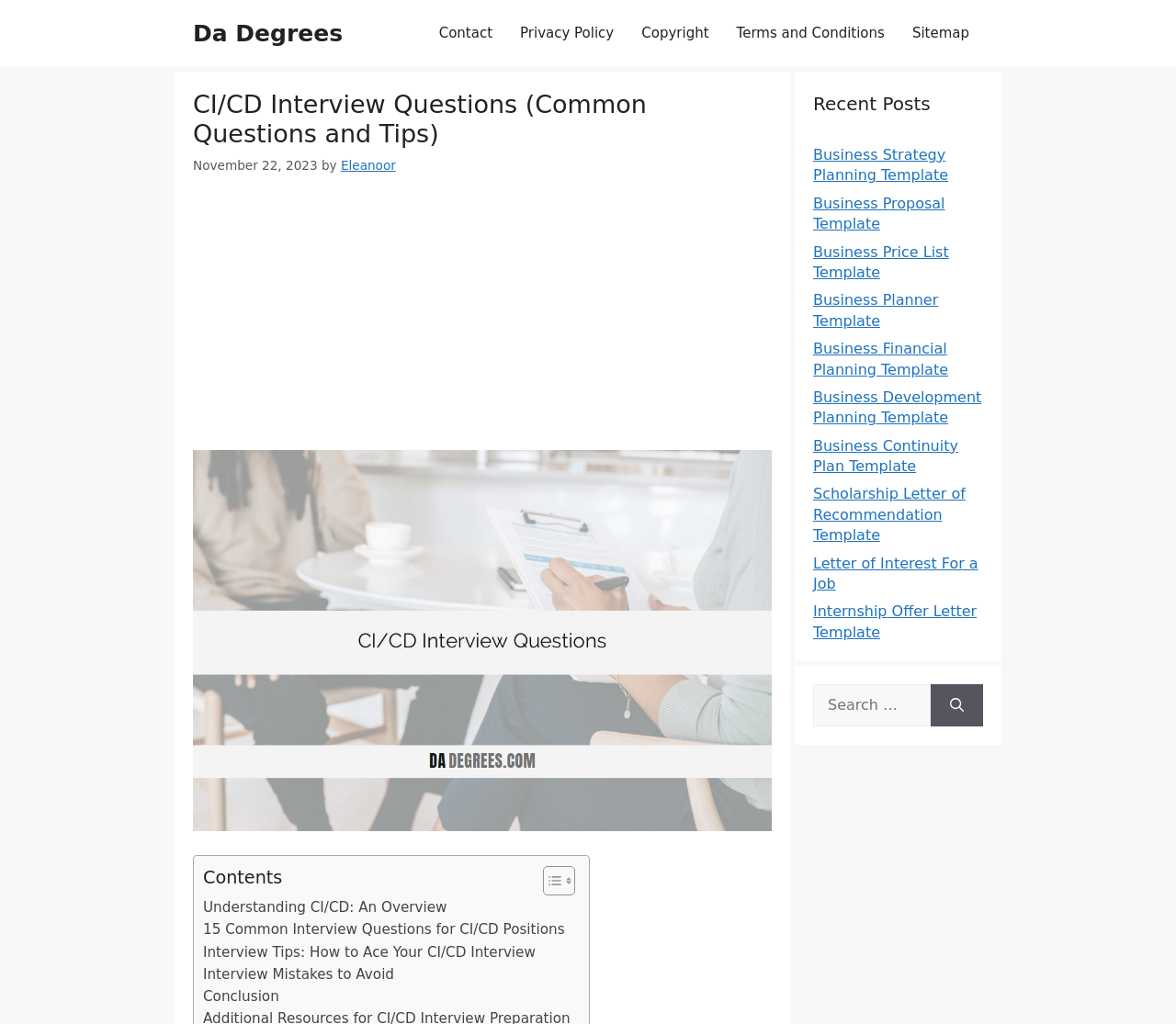Utilize the information from the image to answer the question in detail:
What is the function of the search box?

The search box is located in the bottom right section of the webpage and allows users to search for specific content on the website by typing in keywords or phrases.